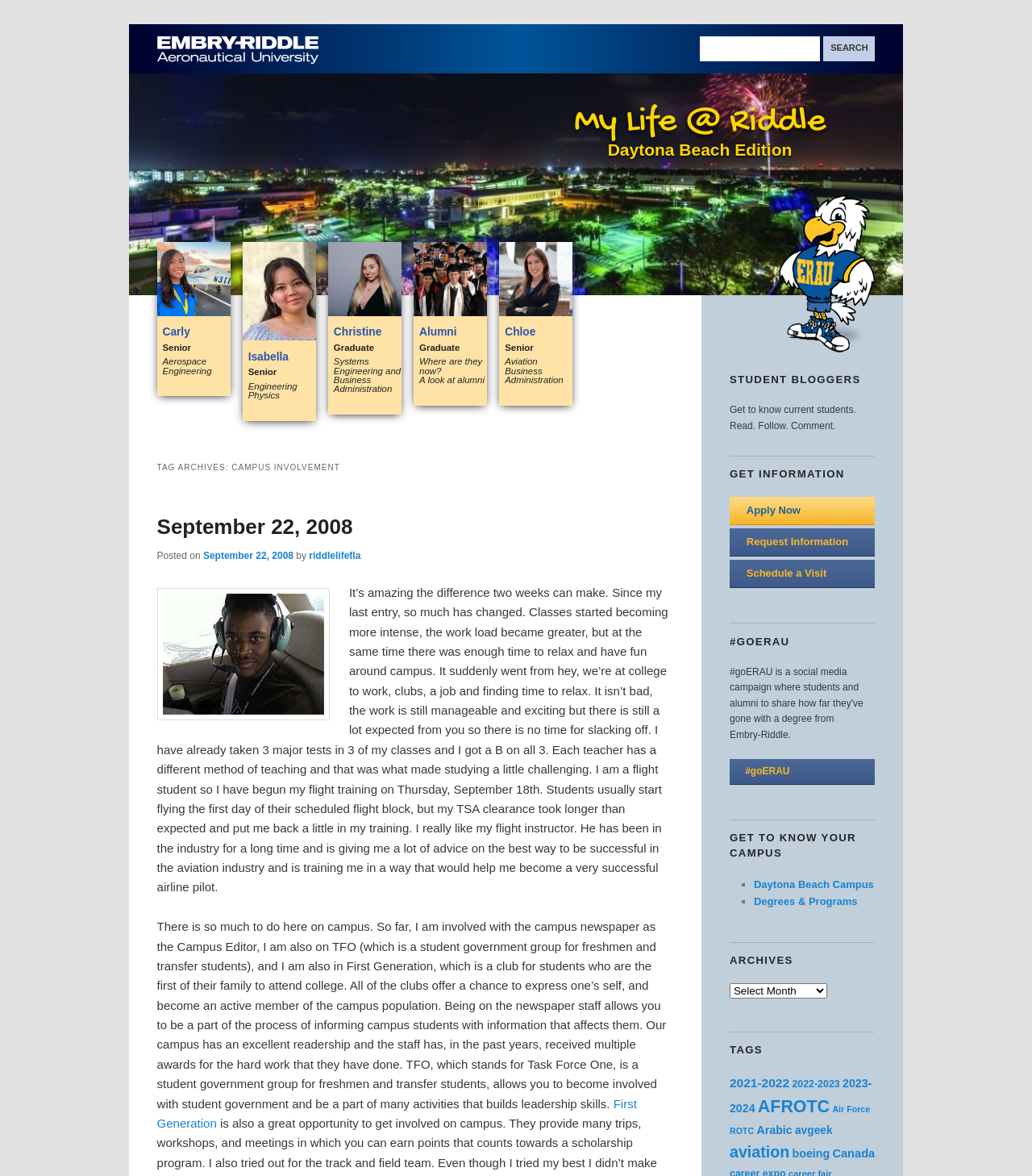What is the logo of the university?
Relying on the image, give a concise answer in one word or a brief phrase.

Embry-Riddle Aeronautical University